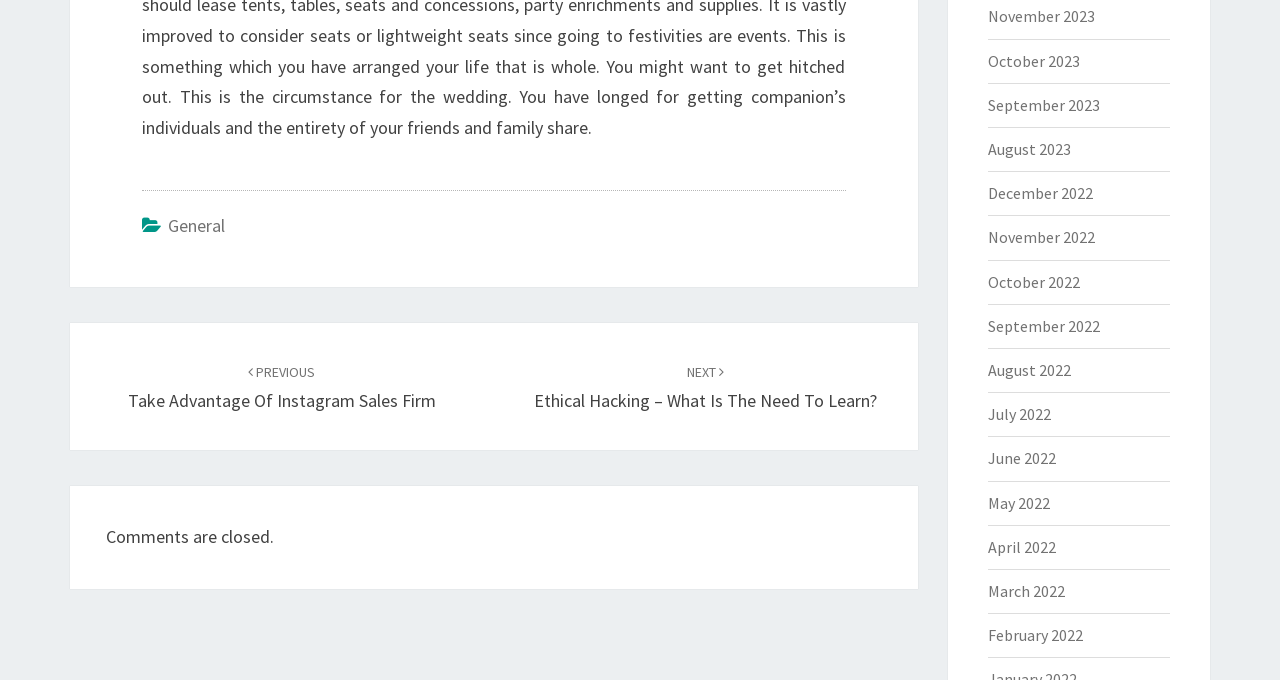Use a single word or phrase to answer this question: 
Is the comment section open?

No